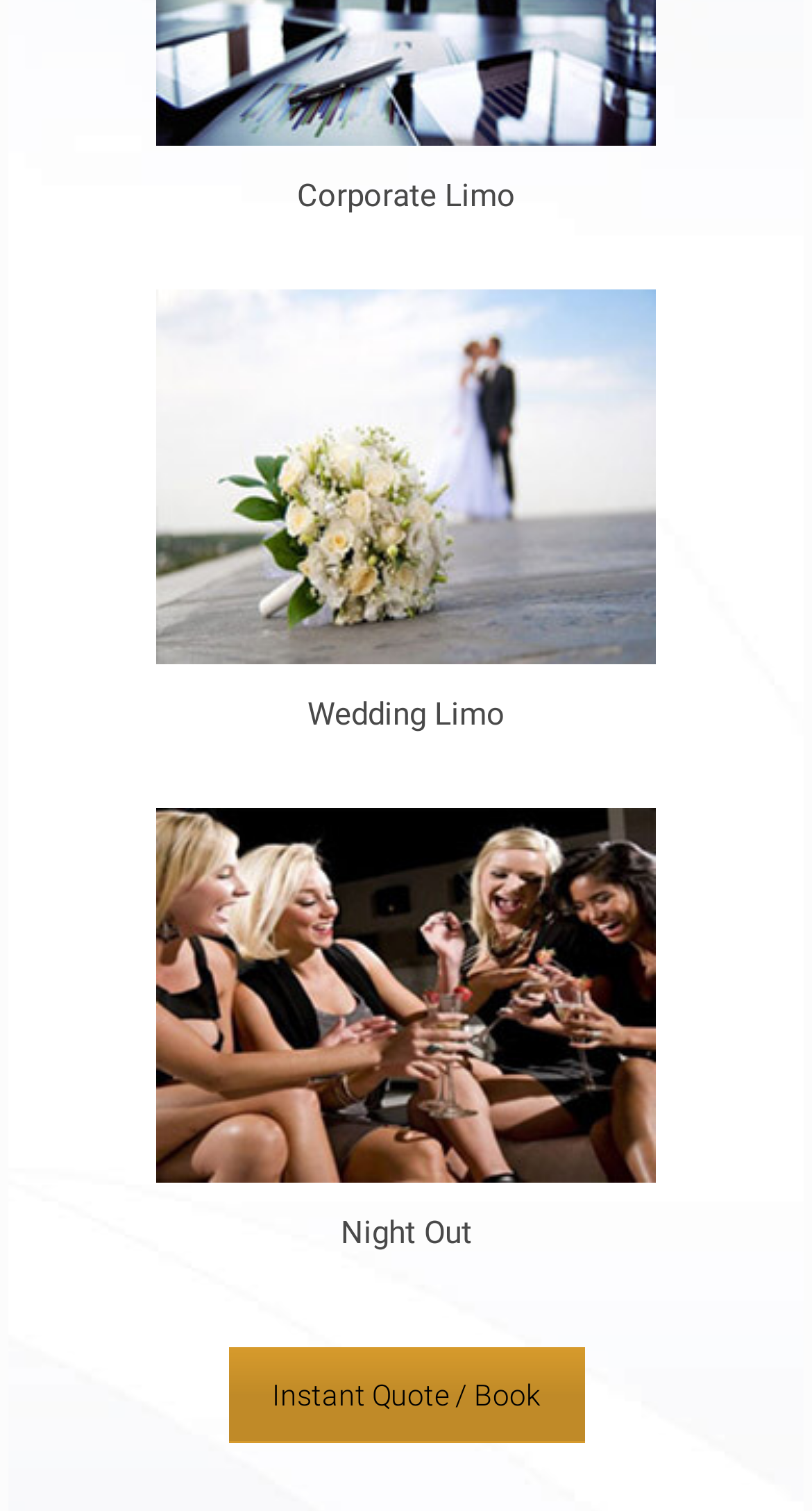Give a one-word or short phrase answer to the question: 
How many limo services are listed?

3